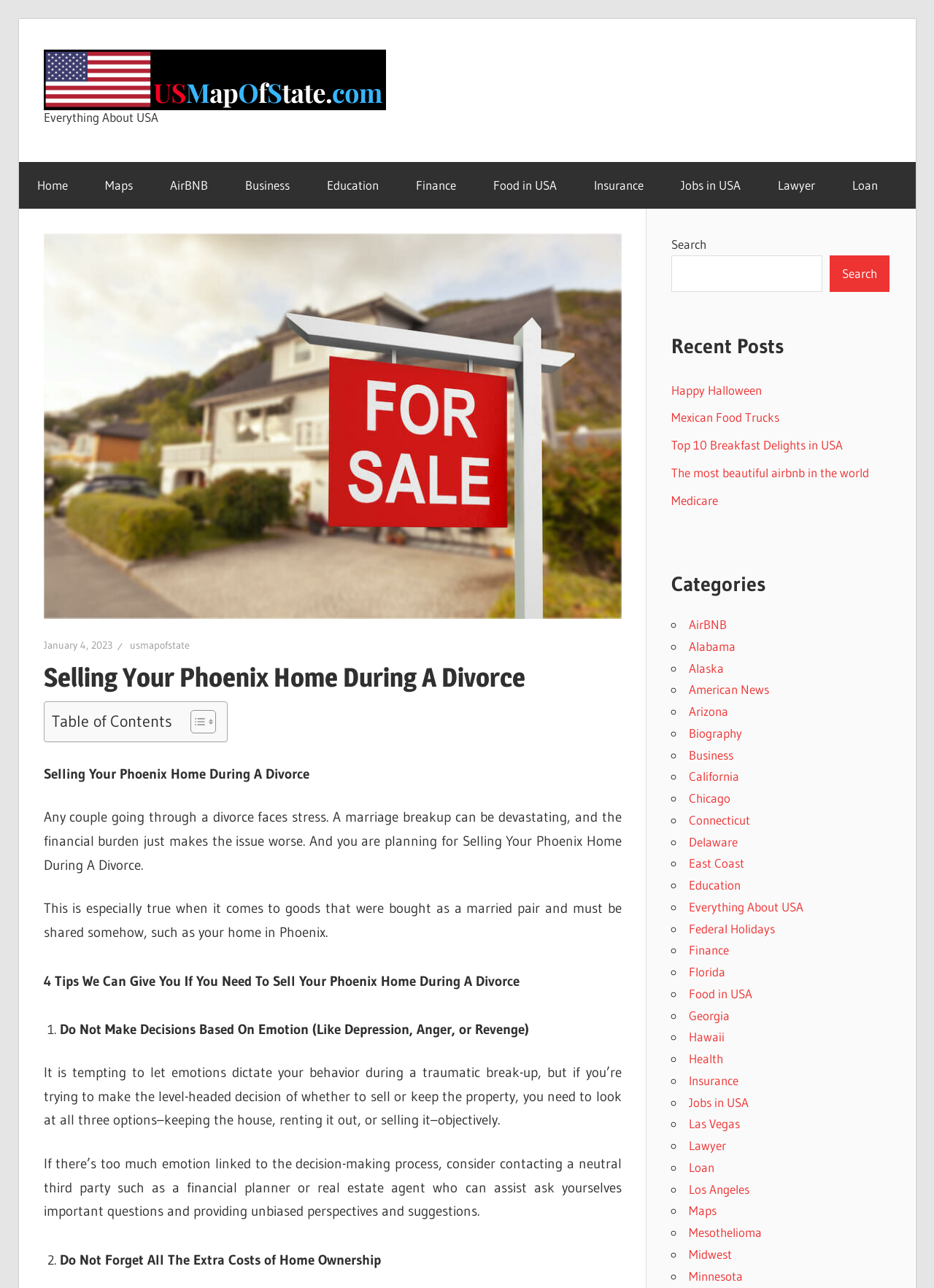Respond to the following query with just one word or a short phrase: 
What is the purpose of the search box?

To search the website